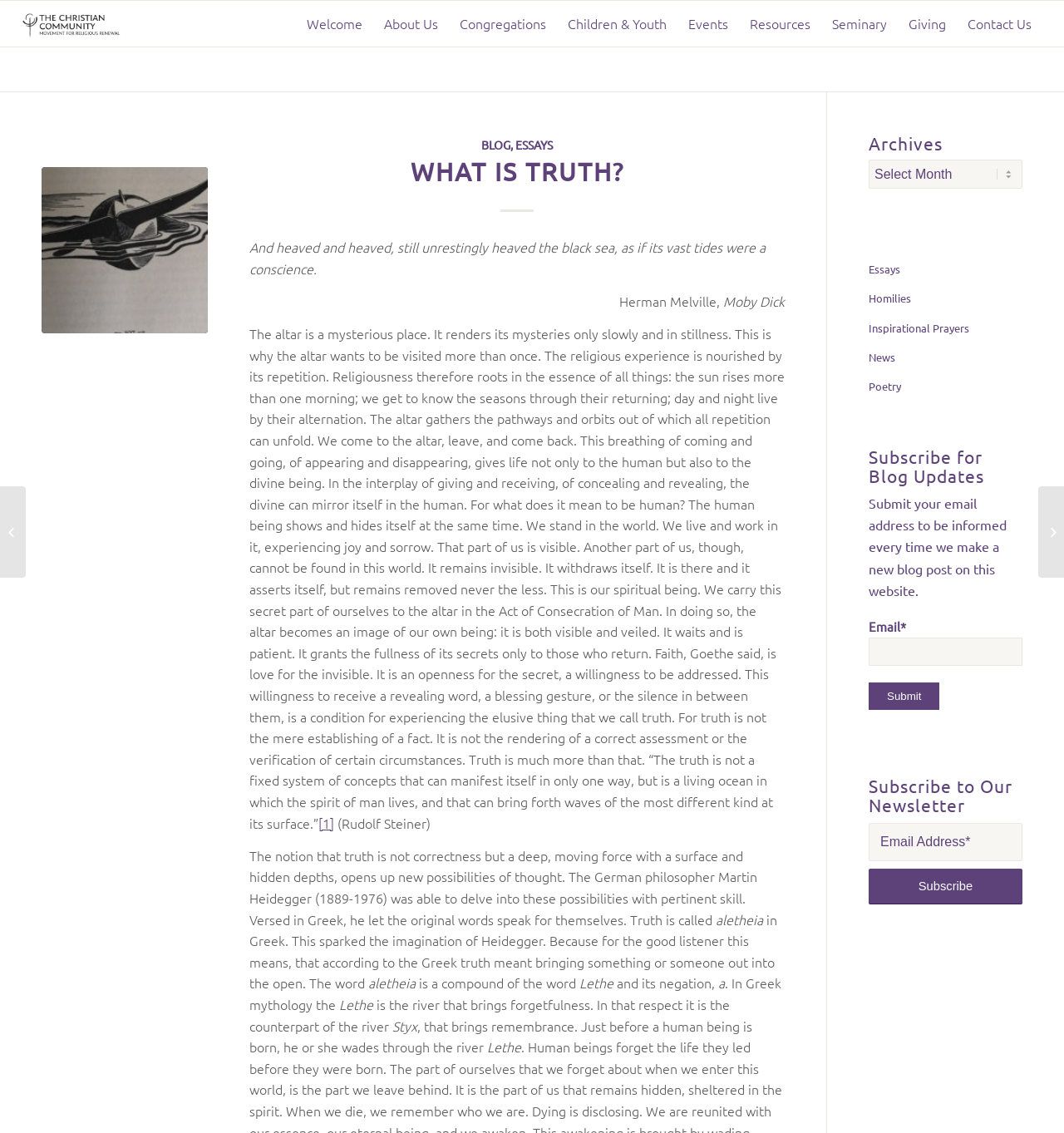Find the bounding box coordinates of the clickable element required to execute the following instruction: "Click on the 'Light from the darkness' link". Provide the coordinates as four float numbers between 0 and 1, i.e., [left, top, right, bottom].

[0.0, 0.429, 0.024, 0.51]